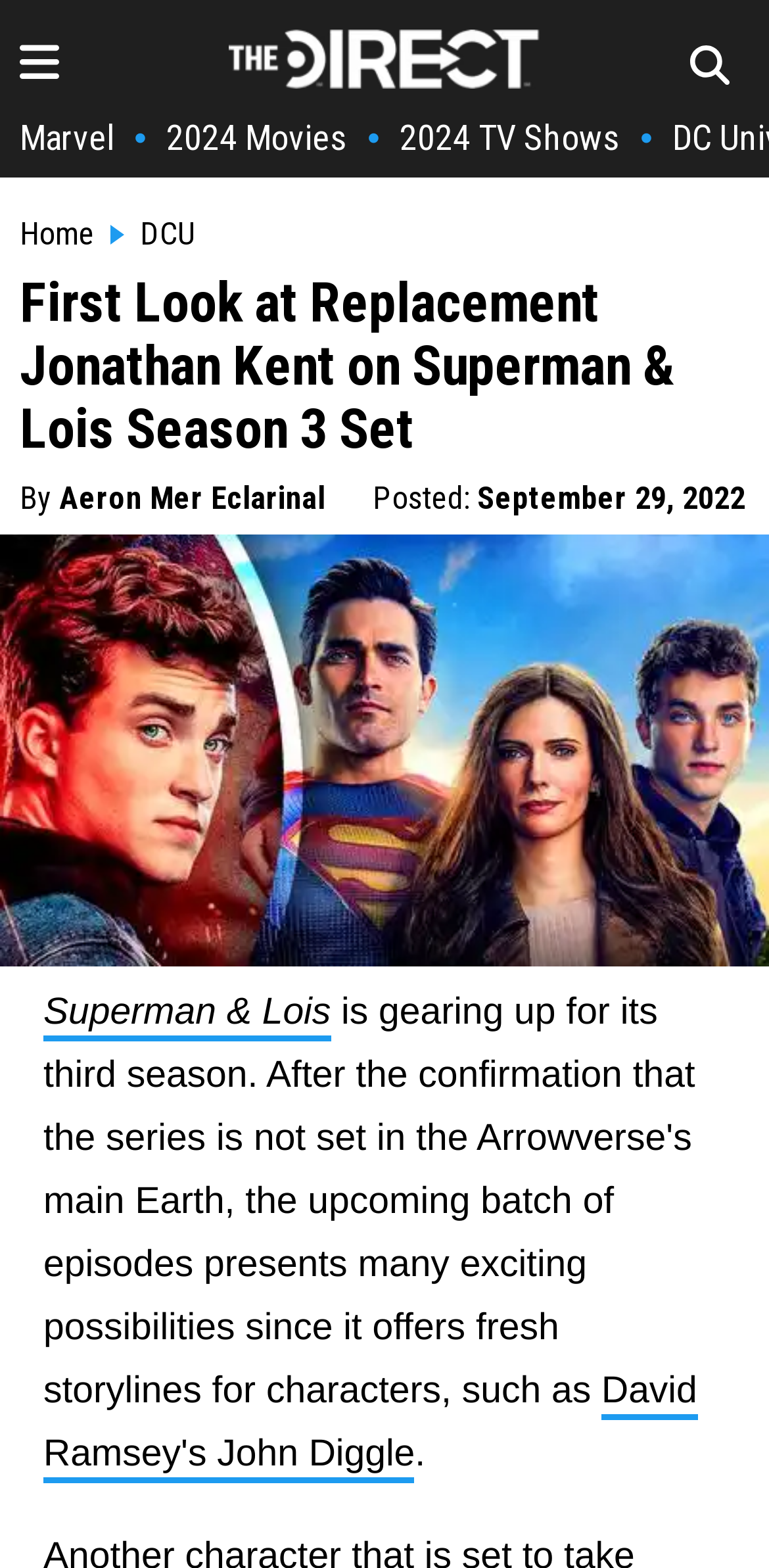What is the name of the TV show in the article?
Analyze the image and provide a thorough answer to the question.

I found the answer by looking at the link with the text 'Superman & Lois' which is located at the bottom of the page, below the image of Superman, Lois Lane, and Jonathan Kent.